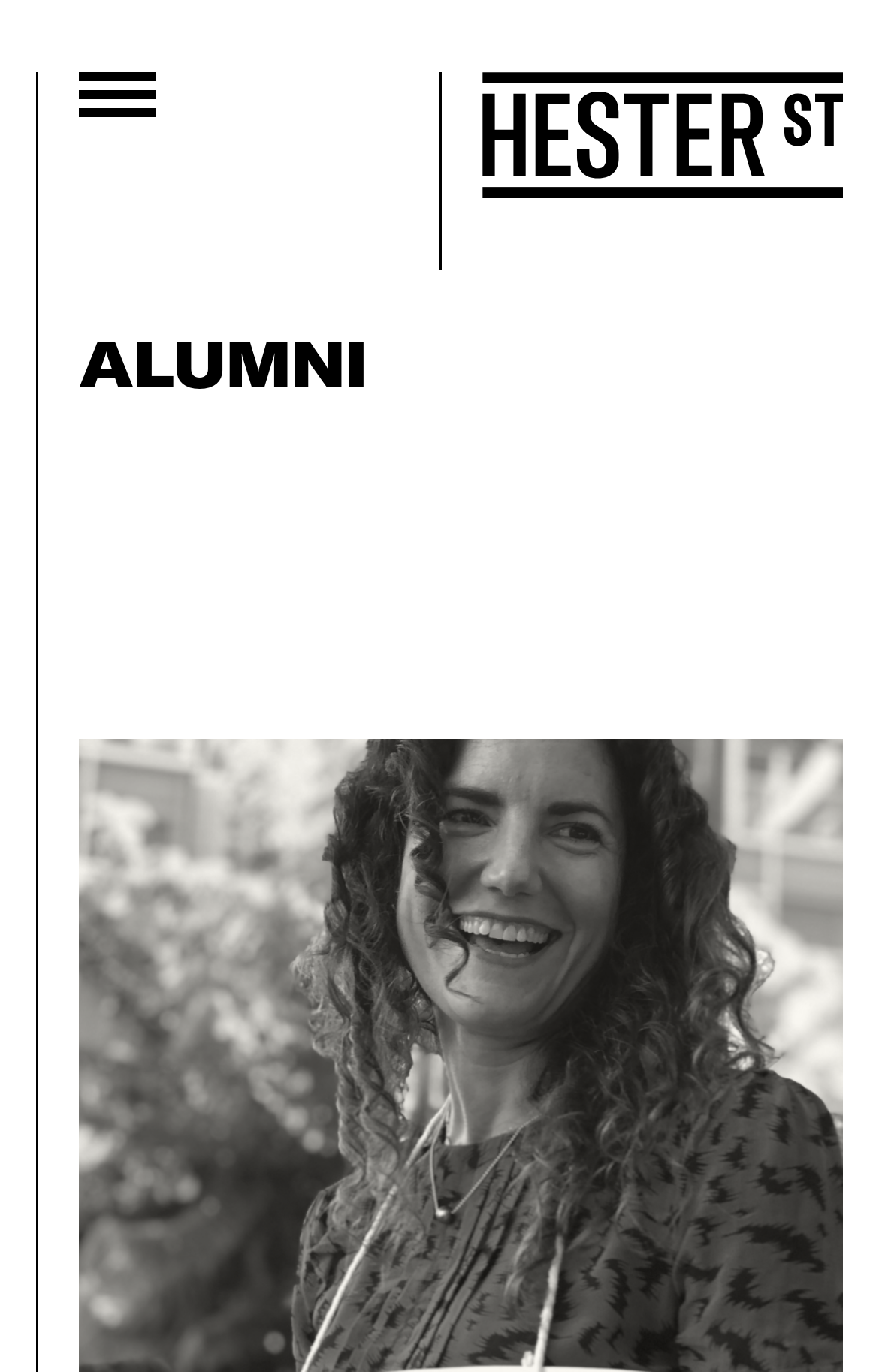Convey a detailed summary of the webpage, mentioning all key elements.

The webpage is about Anne Frederick and Hester Street Collaborative (HSC), a design/build community-based non-profit organization. At the top center of the page, there is a link with an accompanying image, which appears to be a logo or a profile picture. 

On the left side of the page, there is a vertical navigation menu with 11 links: HOME, PROJECTS, TEAM, ABOUT, PUBLICATIONS, EVENTS, NEWS, CONTACT, DONATE, JOIN OUR TEAM, and PARTNER WITH US. These links are stacked on top of each other, with HOME at the top and PARTNER WITH US at the bottom. 

Below the navigation menu, there is another link, HST IN THE WORLD, which is also on the left side of the page. This link has a sub-link with an accompanying image, which is positioned to the right of the main link. 

Additionally, there is an ALUMNI link on the left side of the page, which is positioned above the HST IN THE WORLD link.